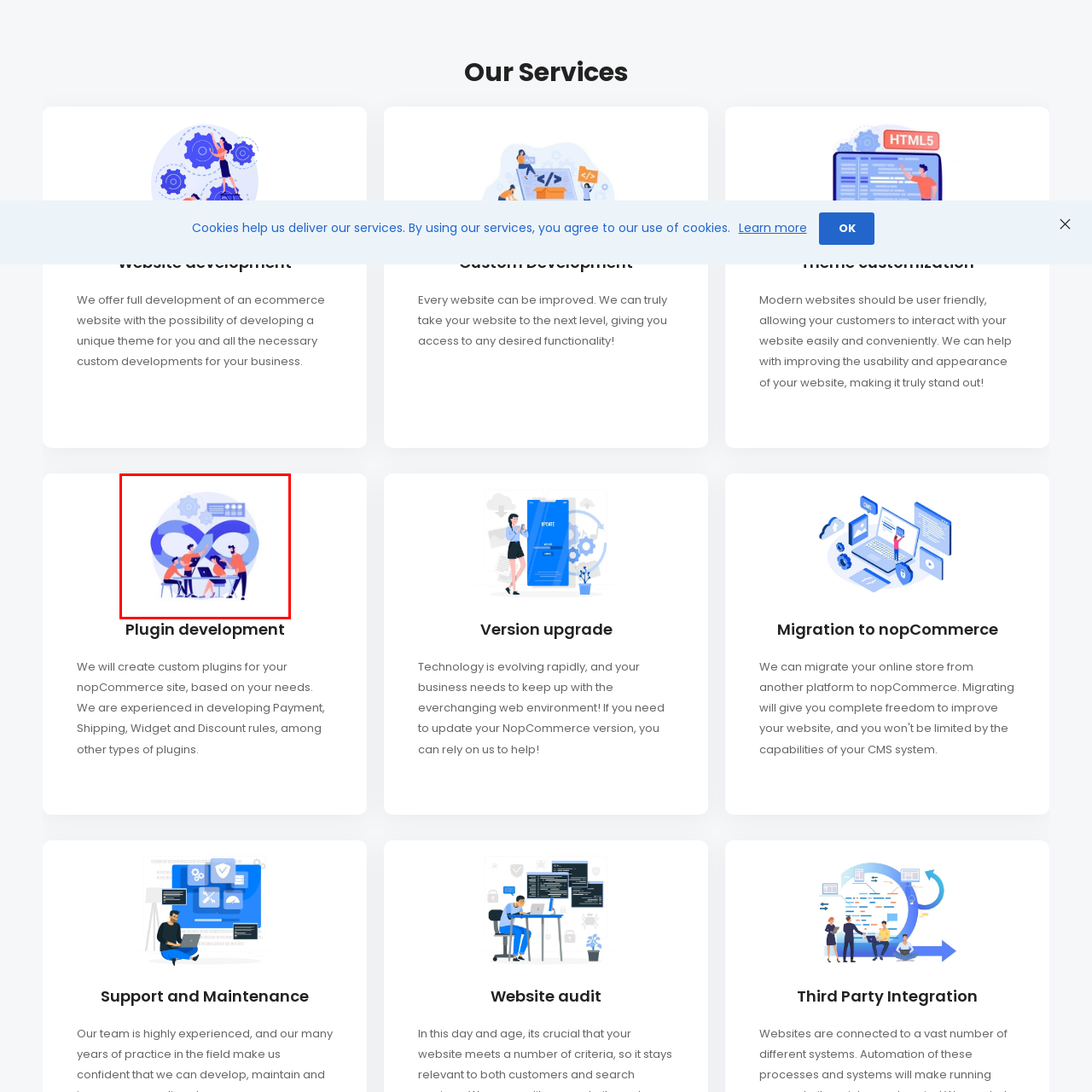Provide a thorough caption for the image that is surrounded by the red boundary.

The image showcases a collaborative work environment in a modern office setting, emphasizing teamwork and innovation. It features four individuals engaged in a discussion, highlighting their dynamic interaction as they work on a project involving technology and software development. The scene is enriched with visual elements such as gears and data analytics icons in the background, symbolizing efficiency and process optimization. This imagery aligns with the theme of plugin development services offered by noptech, which focuses on creating custom solutions for eCommerce websites like nopCommerce. The image encapsulates the essence of teamwork in delivering sophisticated eCommerce functionalities, demonstrating the commitment to enhancing user experience through collaborative efforts.